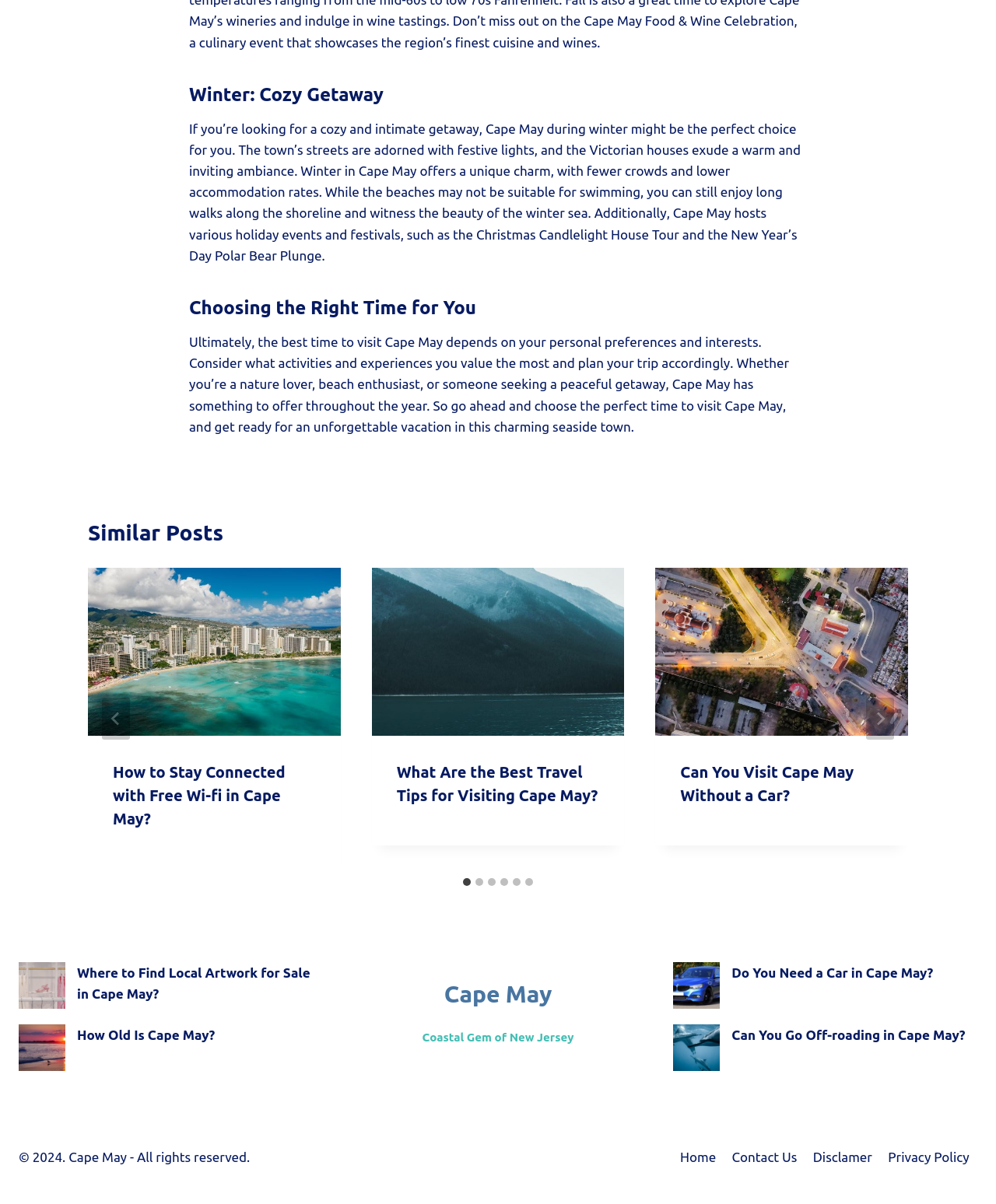Could you find the bounding box coordinates of the clickable area to complete this instruction: "Click the 'Home' link in the footer"?

[0.675, 0.952, 0.727, 0.97]